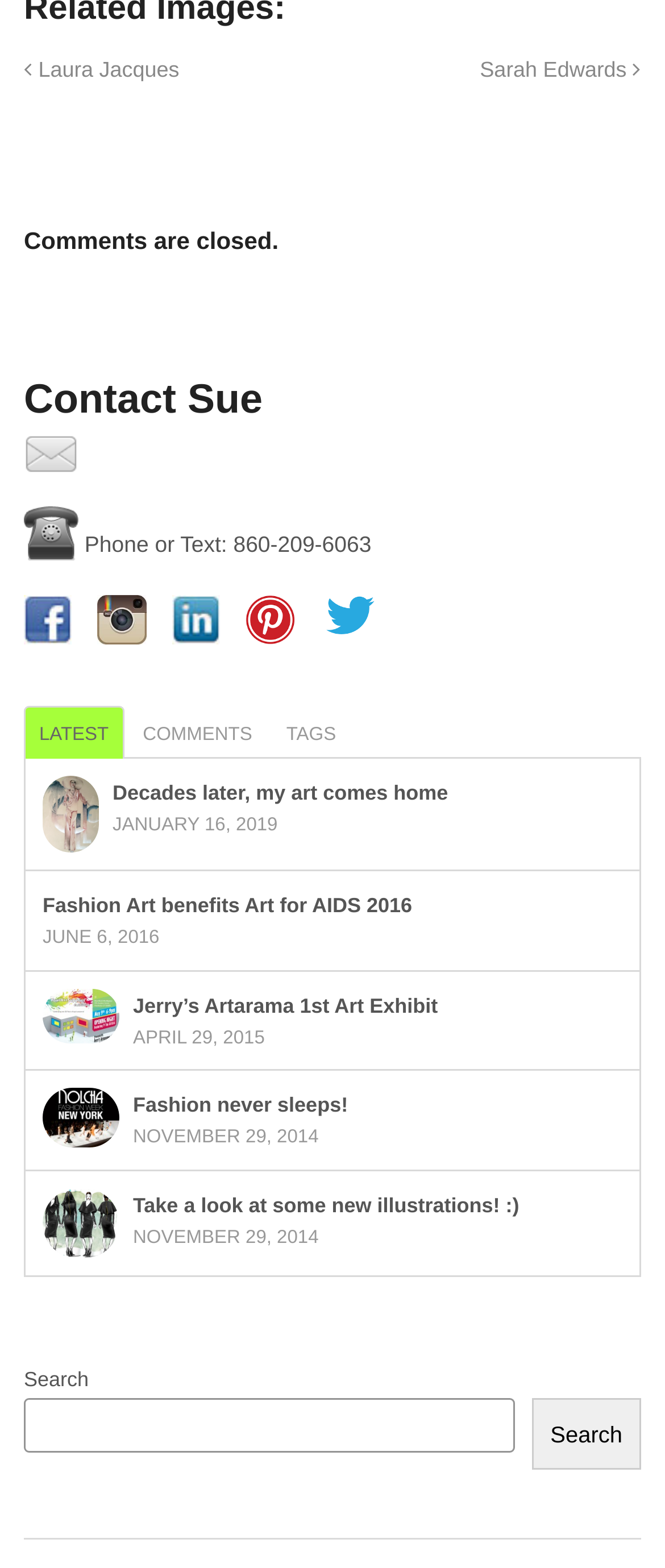From the image, can you give a detailed response to the question below:
What is the phone number for contact?

I looked at the contact information and found the phone number, which is 860-209-6063.